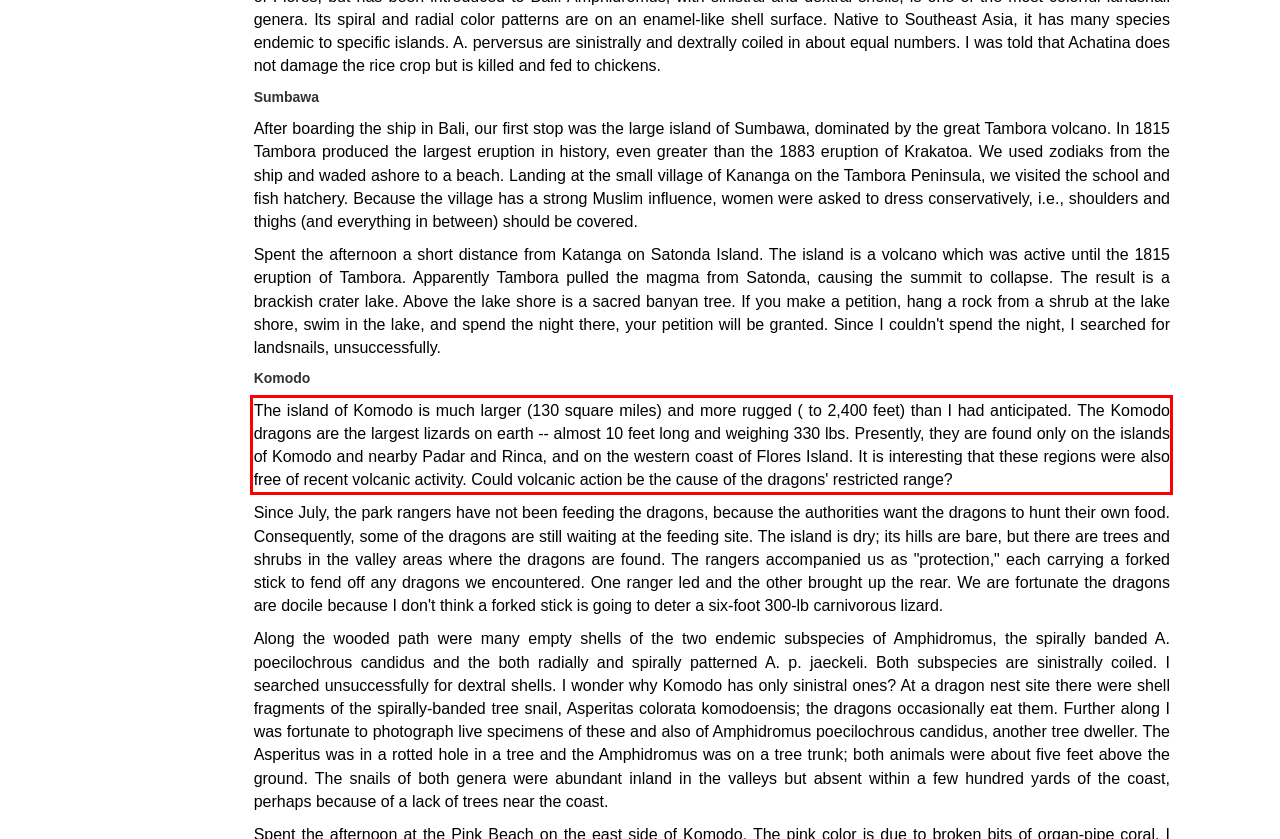Examine the screenshot of the webpage, locate the red bounding box, and perform OCR to extract the text contained within it.

The island of Komodo is much larger (130 square miles) and more rugged ( to 2,400 feet) than I had anticipated. The Komodo dragons are the largest lizards on earth -- almost 10 feet long and weighing 330 lbs. Presently, they are found only on the islands of Komodo and nearby Padar and Rinca, and on the western coast of Flores Island. It is interesting that these regions were also free of recent volcanic activity. Could volcanic action be the cause of the dragons' restricted range?